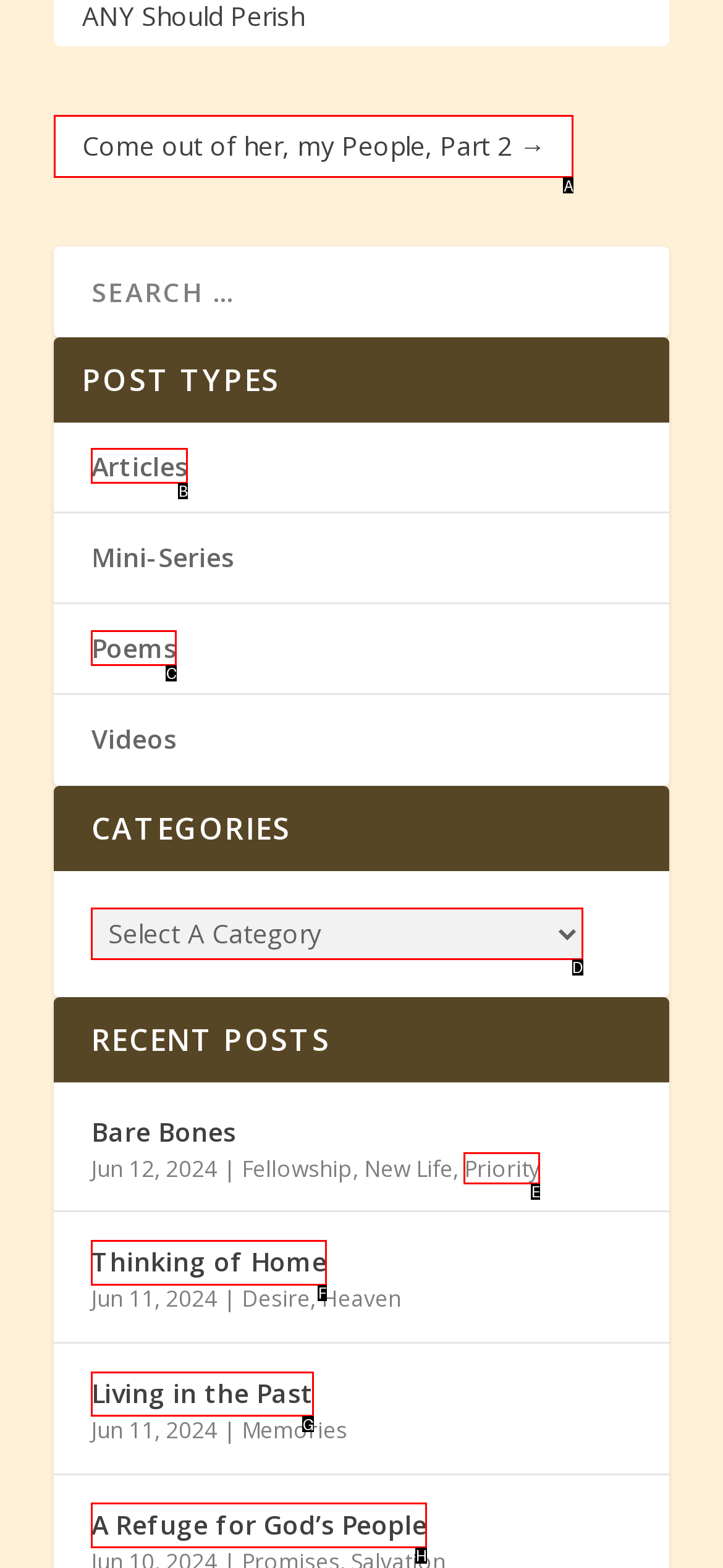What option should I click on to execute the task: Send an email to Lisa Hill? Give the letter from the available choices.

None